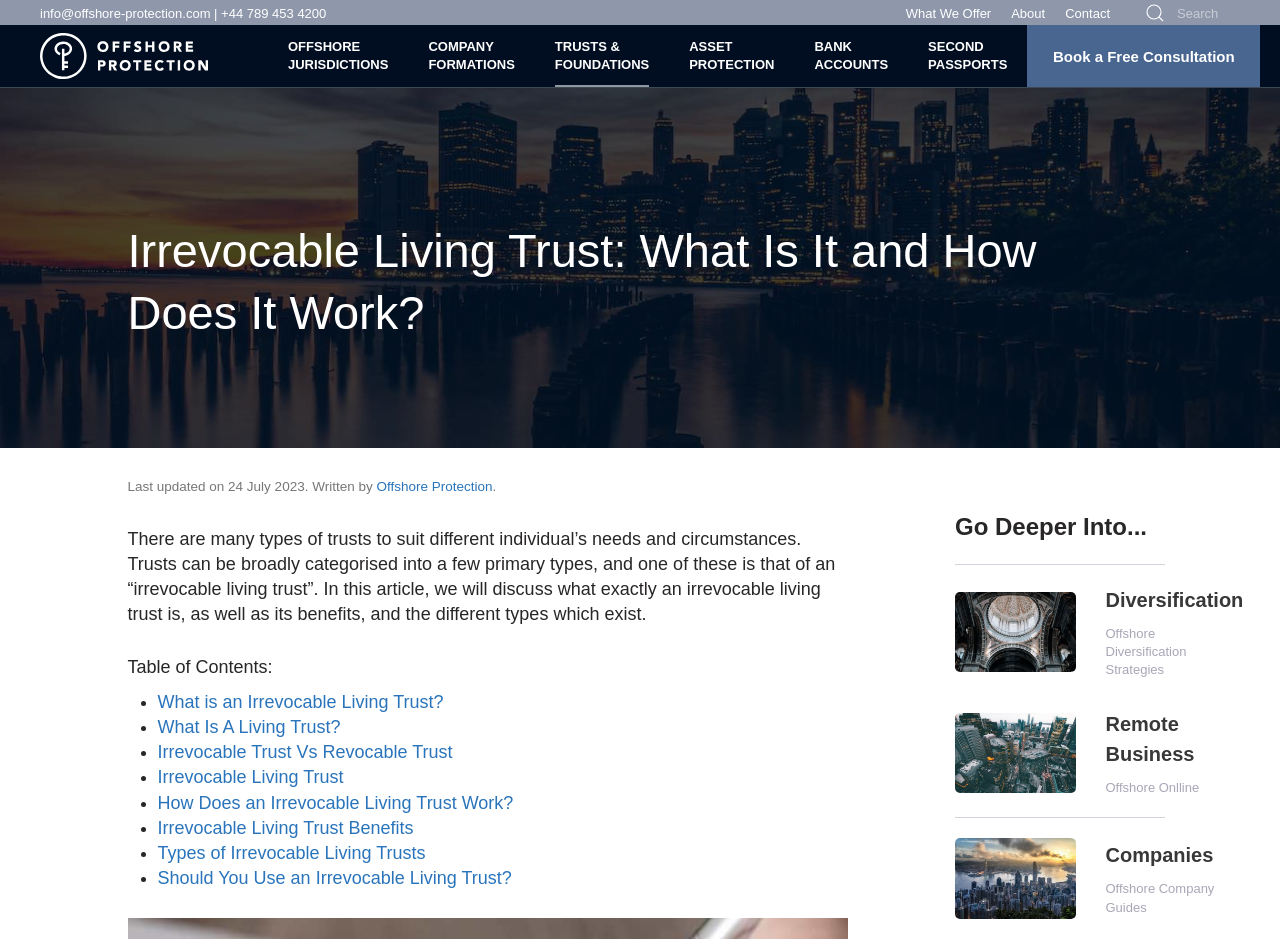What is the title or heading displayed on the webpage?

Irrevocable Living Trust: What Is It and How Does It Work?  